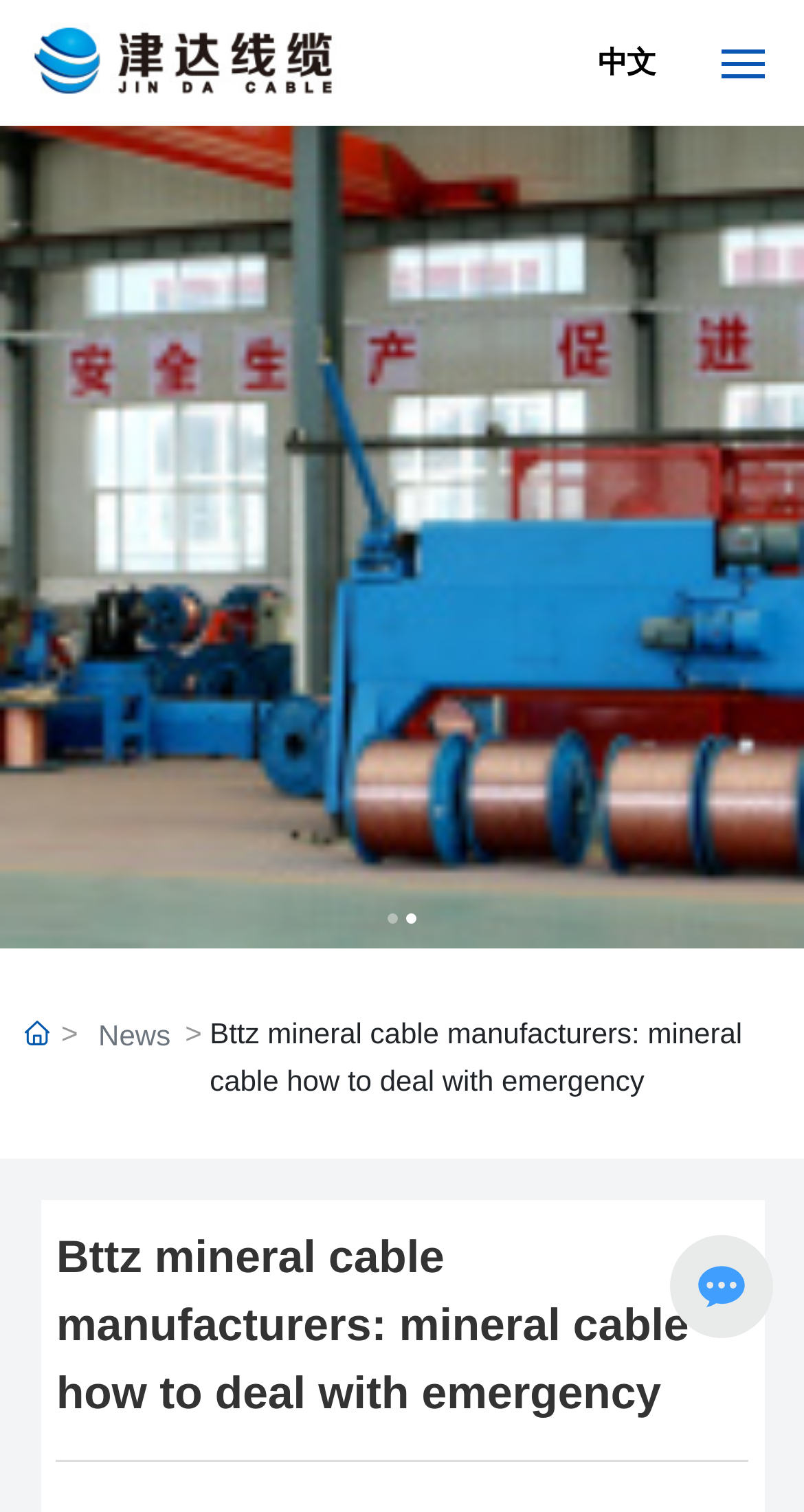What is the company name of the mineral cable manufacturer?
Answer the question with a single word or phrase, referring to the image.

Liaoning Jinda Cable Co., Ltd.